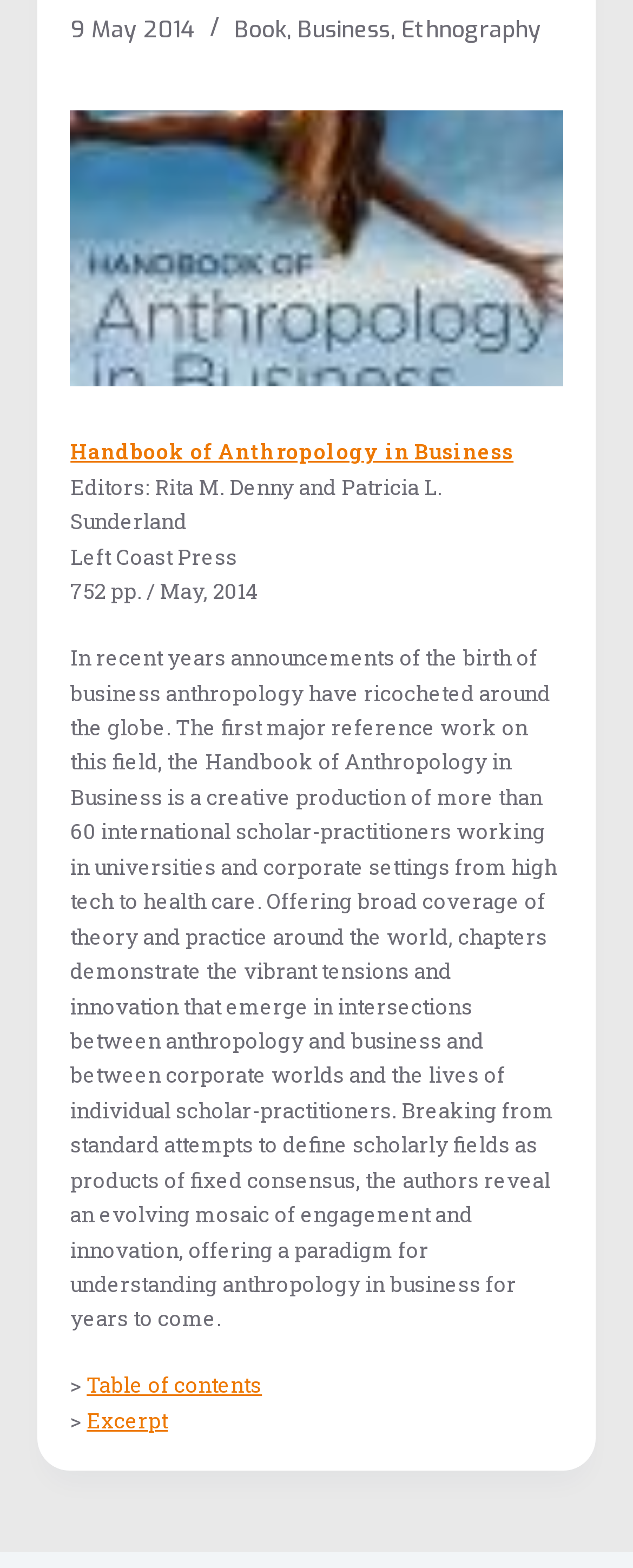Determine the bounding box coordinates for the HTML element mentioned in the following description: "Table of contents". The coordinates should be a list of four floats ranging from 0 to 1, represented as [left, top, right, bottom].

[0.137, 0.874, 0.414, 0.893]